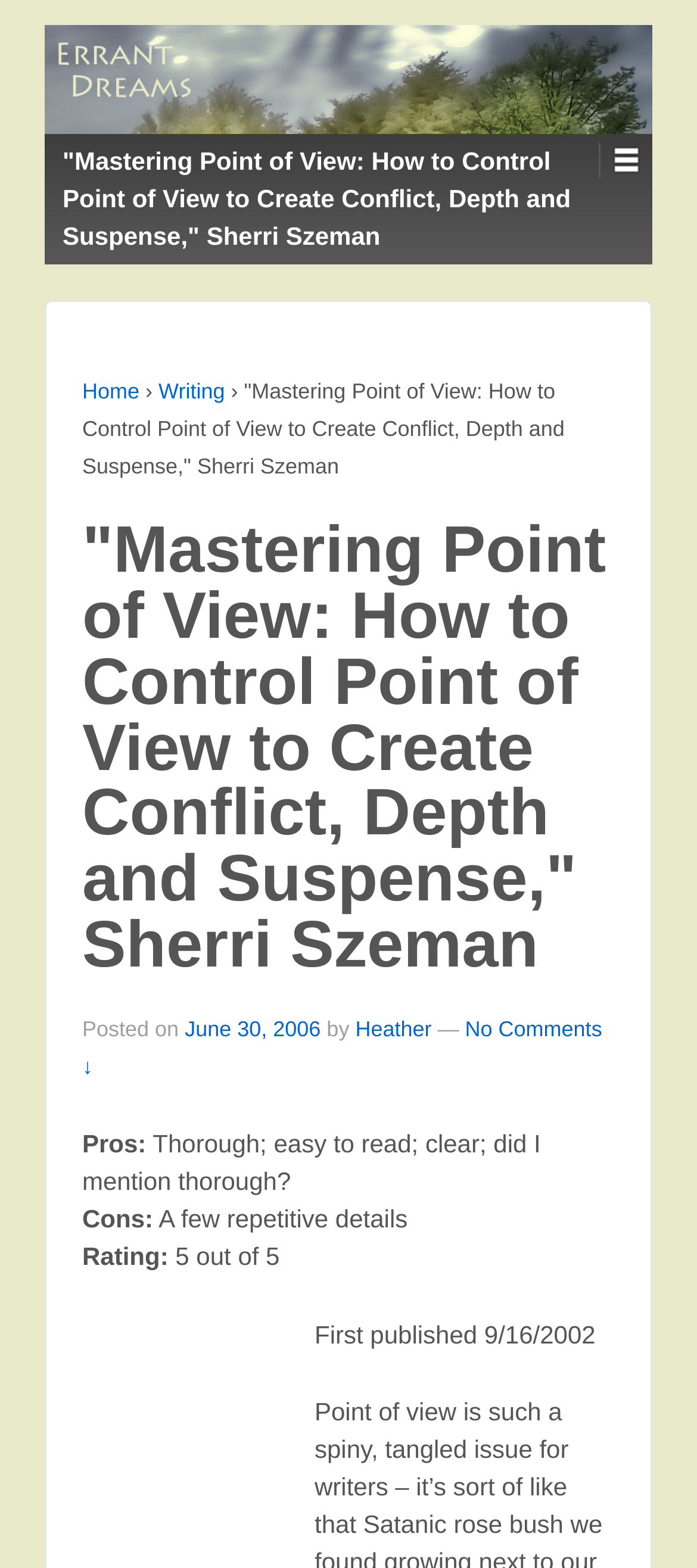Please determine the bounding box coordinates for the UI element described here. Use the format (top-left x, top-left y, bottom-right x, bottom-right y) with values bounded between 0 and 1: June 30, 2006

[0.265, 0.648, 0.46, 0.664]